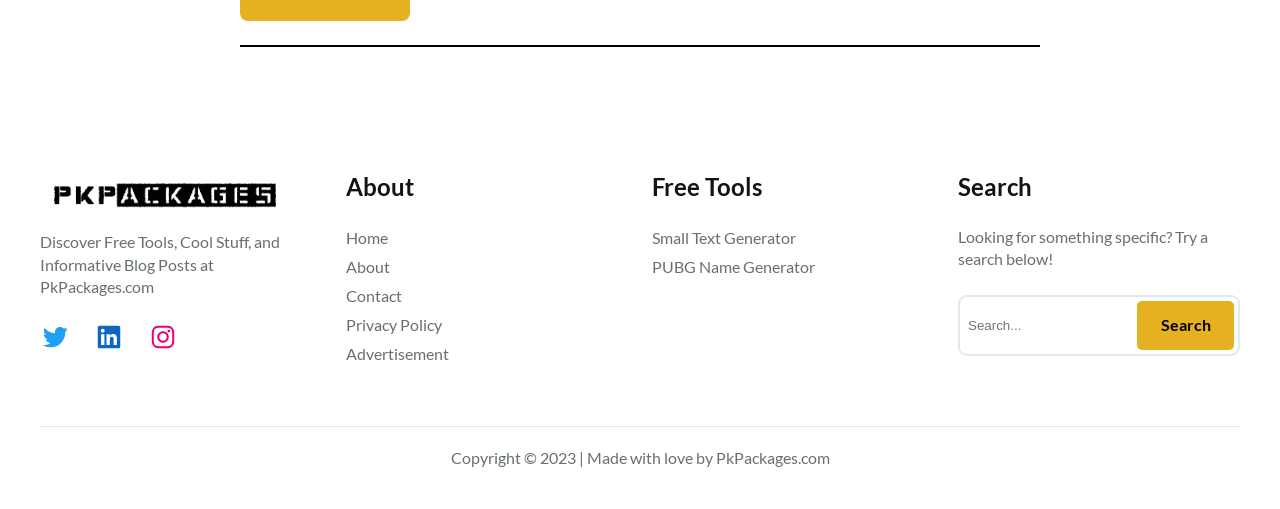Identify the bounding box coordinates for the element that needs to be clicked to fulfill this instruction: "Generate a PUBG name". Provide the coordinates in the format of four float numbers between 0 and 1: [left, top, right, bottom].

[0.509, 0.501, 0.637, 0.548]